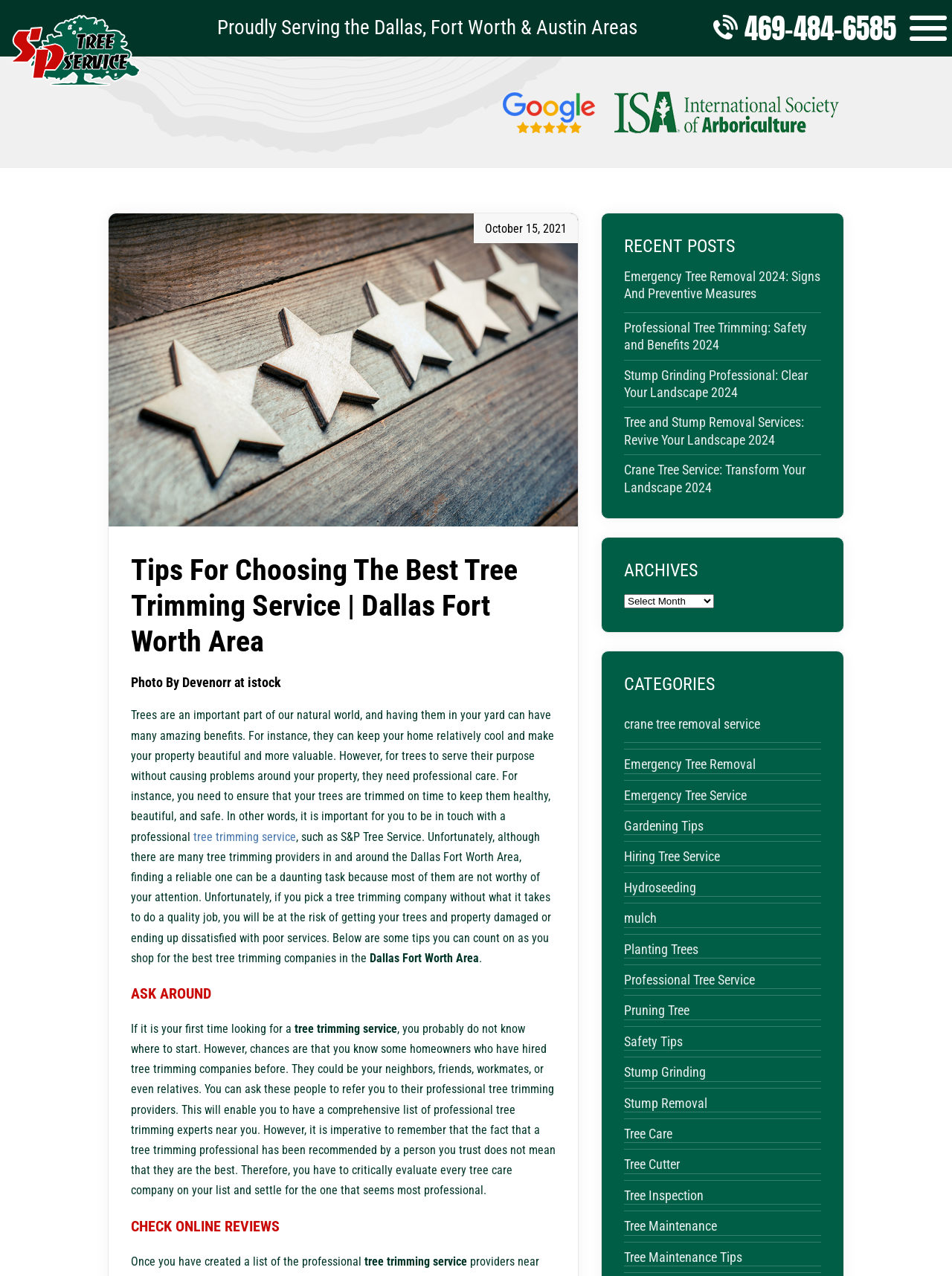Bounding box coordinates should be in the format (top-left x, top-left y, bottom-right x, bottom-right y) and all values should be floating point numbers between 0 and 1. Determine the bounding box coordinate for the UI element described as: Subscribe Our Youtube Channel

None